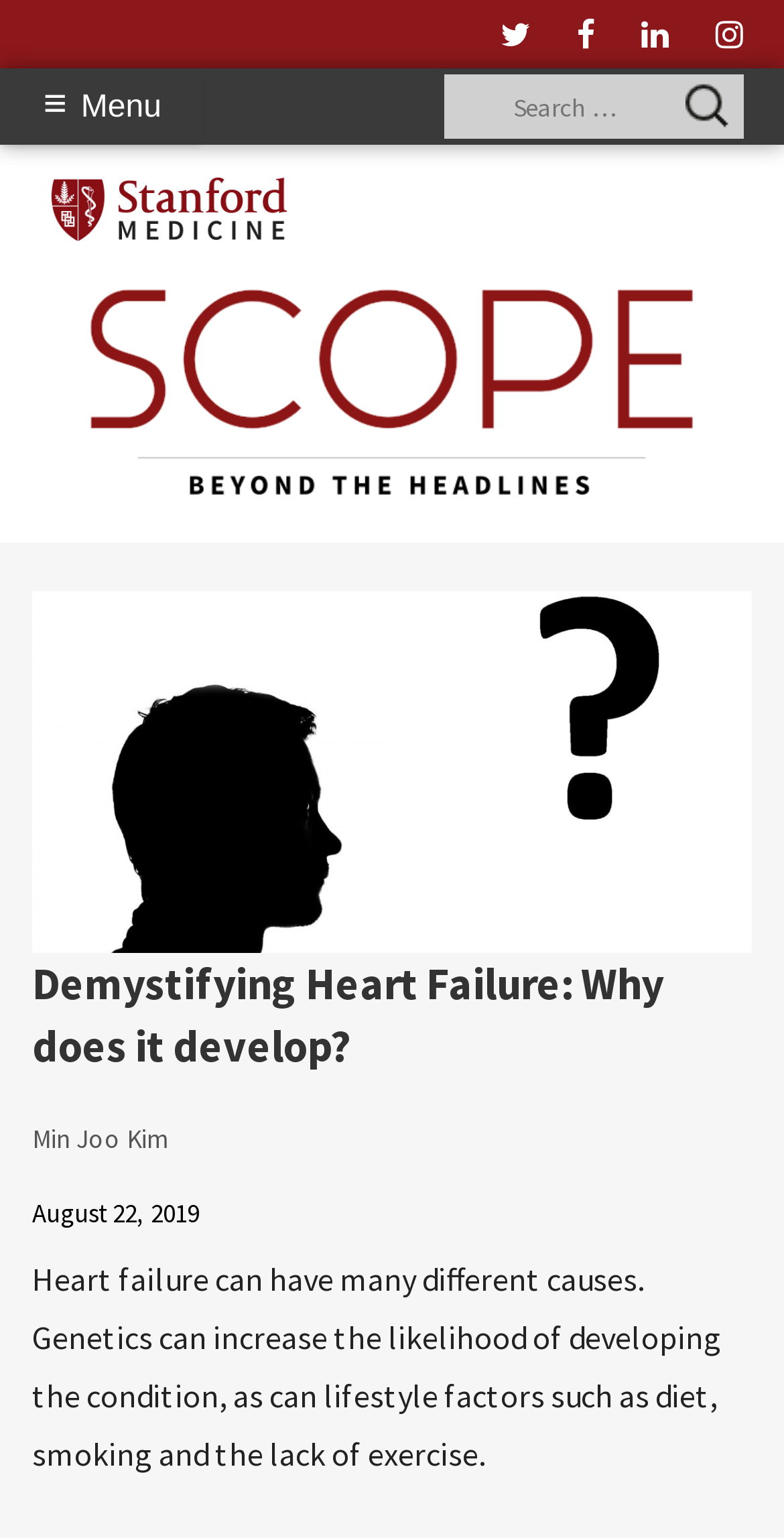Locate the bounding box coordinates of the clickable element to fulfill the following instruction: "Click Search button". Provide the coordinates as four float numbers between 0 and 1 in the format [left, top, right, bottom].

None